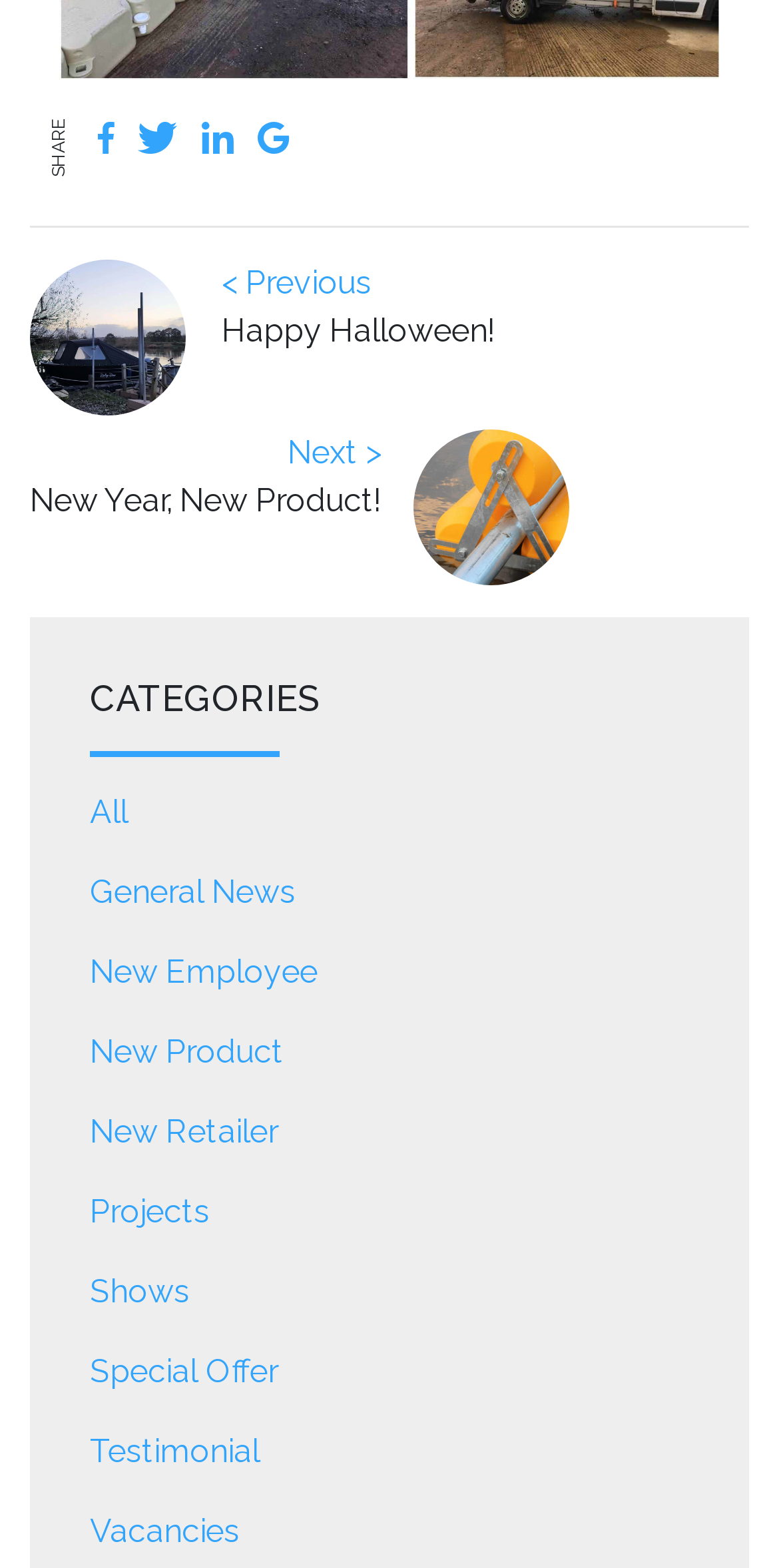How many links are there under the 'CATEGORIES' heading? Examine the screenshot and reply using just one word or a brief phrase.

9